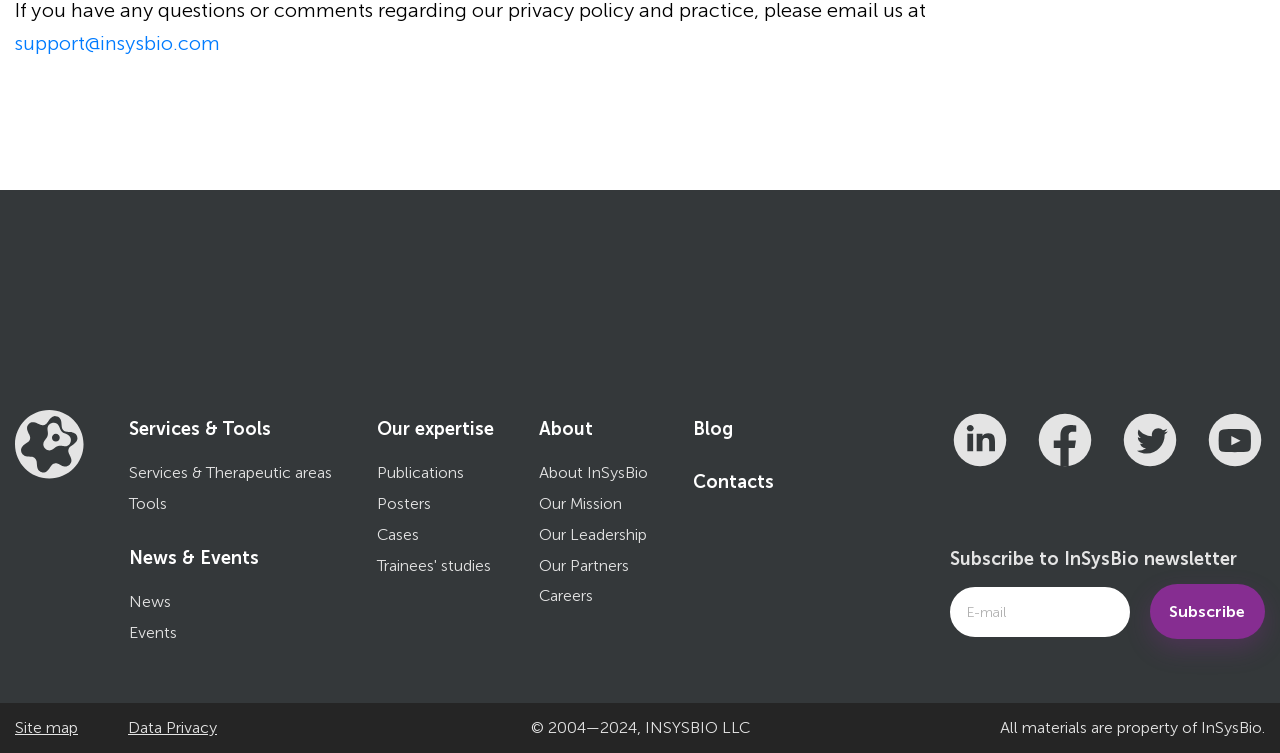Specify the bounding box coordinates of the element's area that should be clicked to execute the given instruction: "Subscribe to newsletter". The coordinates should be four float numbers between 0 and 1, i.e., [left, top, right, bottom].

[0.898, 0.776, 0.988, 0.849]